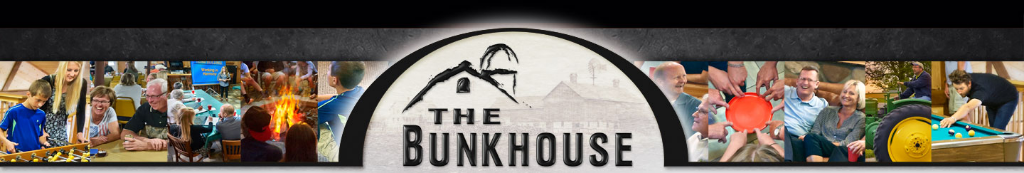Answer the following in one word or a short phrase: 
What type of events can be held at The Bunkhouse?

Reunions, family parties